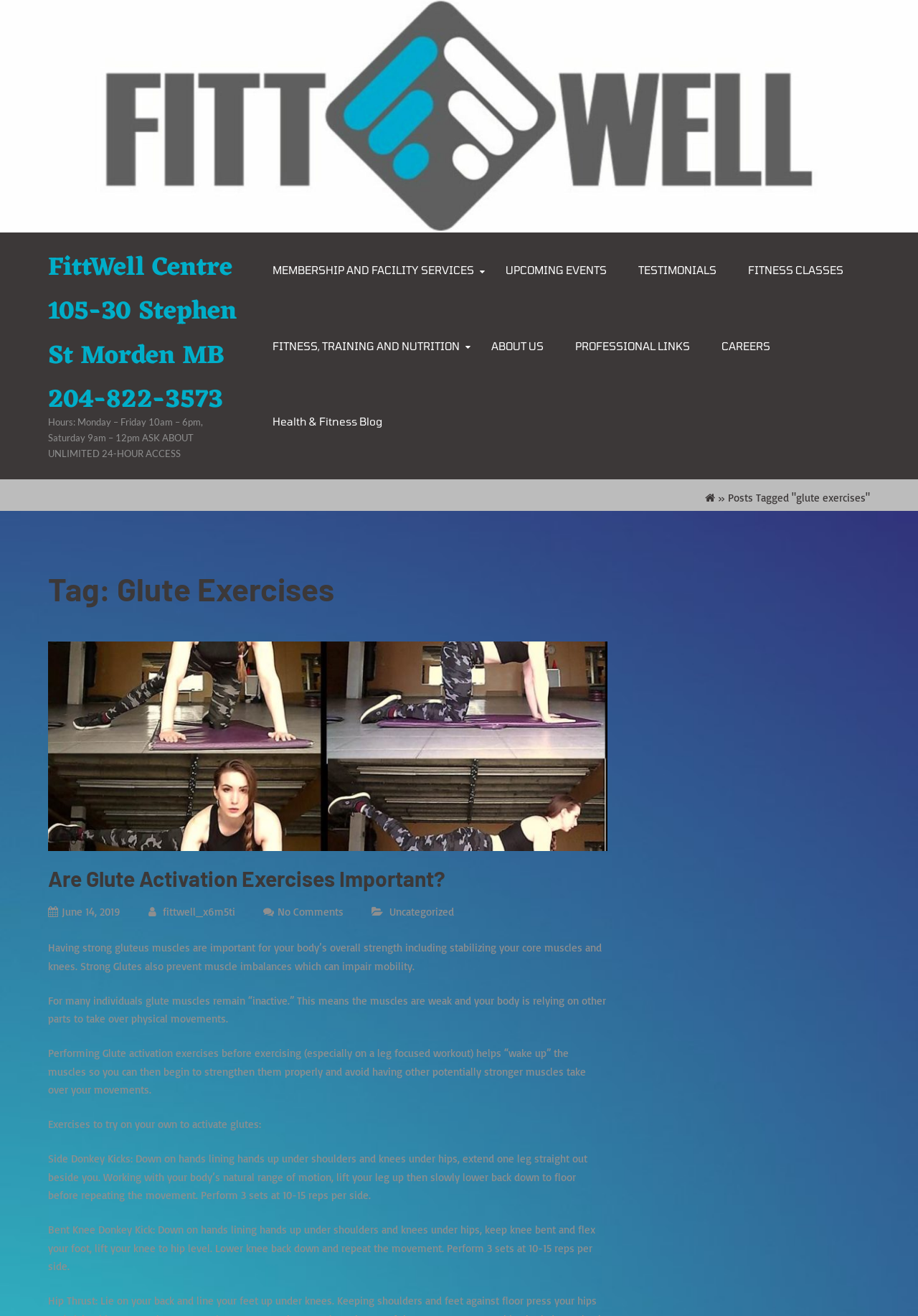Using the details in the image, give a detailed response to the question below:
What is the purpose of performing glute activation exercises?

I found the purpose of performing glute activation exercises by reading the StaticText elements that describe the importance of strong gluteus muscles and how they can prevent muscle imbalances. The text states that 'Performing Glute activation exercises before exercising (especially on a leg focused workout) helps “wake up” the muscles so you can then begin to strengthen them properly and avoid having other potentially stronger muscles take over your movements.'